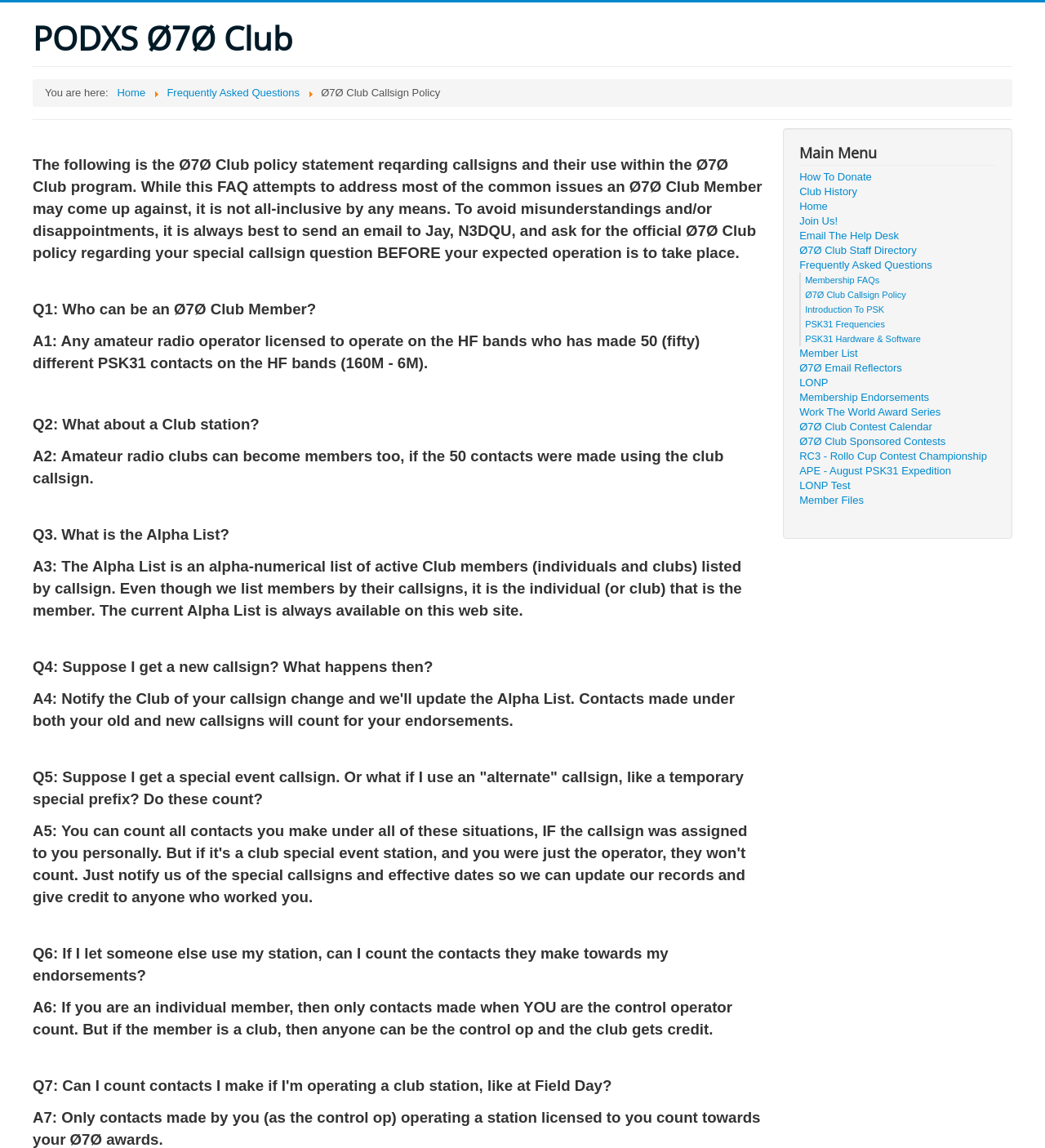What is the Alpha List?
Answer the question using a single word or phrase, according to the image.

List of active Club members